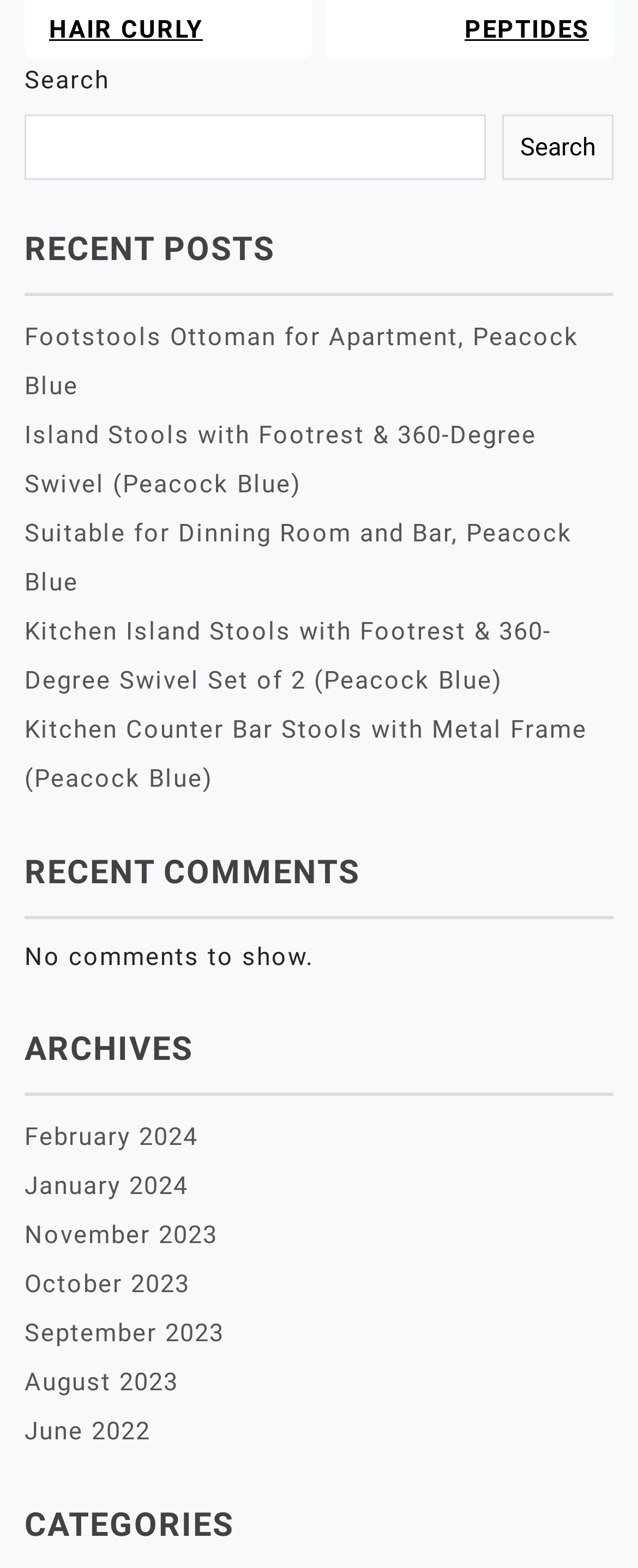Pinpoint the bounding box coordinates of the element to be clicked to execute the instruction: "view recent post about Footstools Ottoman for Apartment".

[0.038, 0.205, 0.908, 0.255]